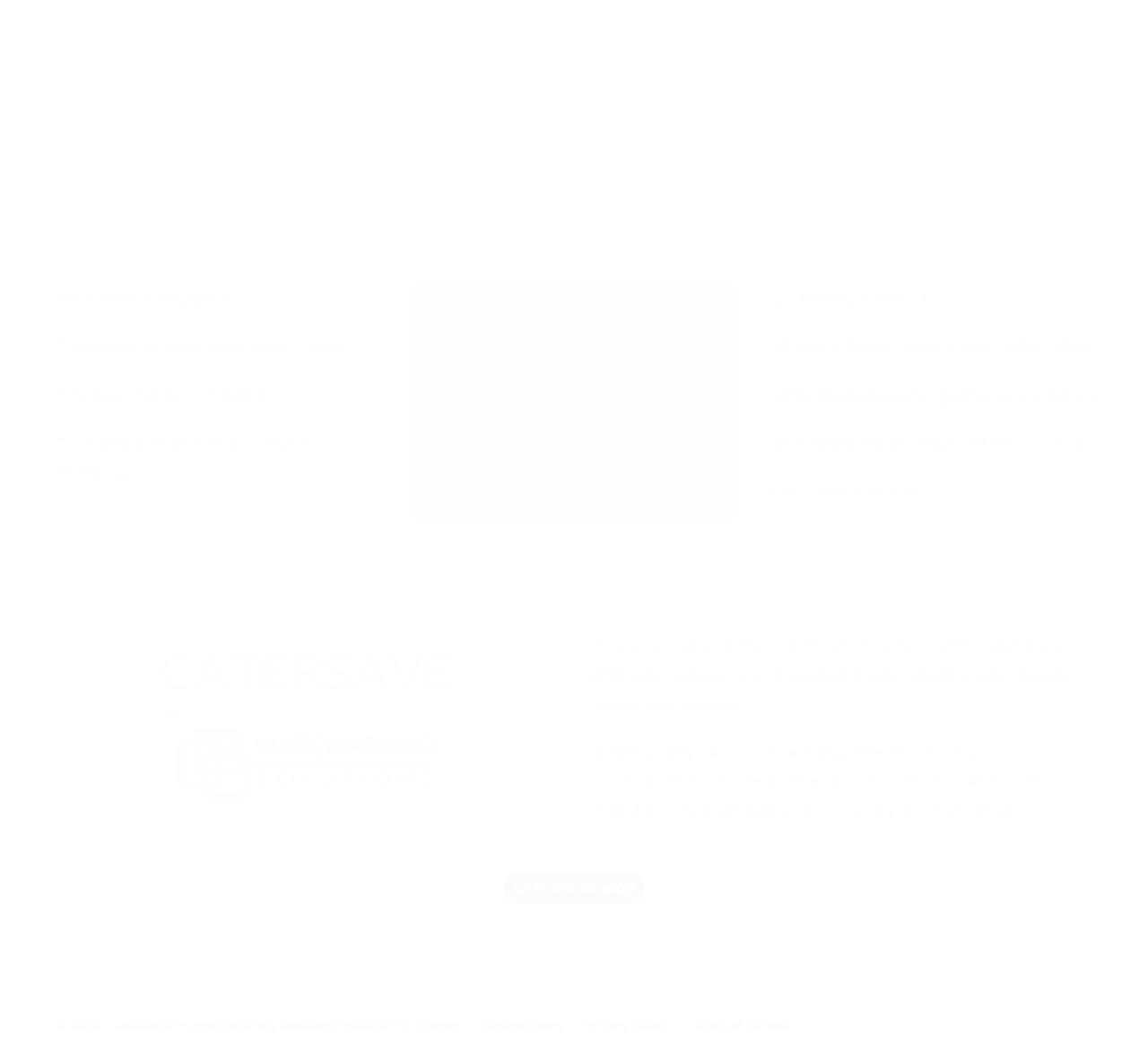For the element described, predict the bounding box coordinates as (top-left x, top-left y, bottom-right x, bottom-right y). All values should be between 0 and 1. Element description: Follow on Following on

[0.438, 0.84, 0.562, 0.872]